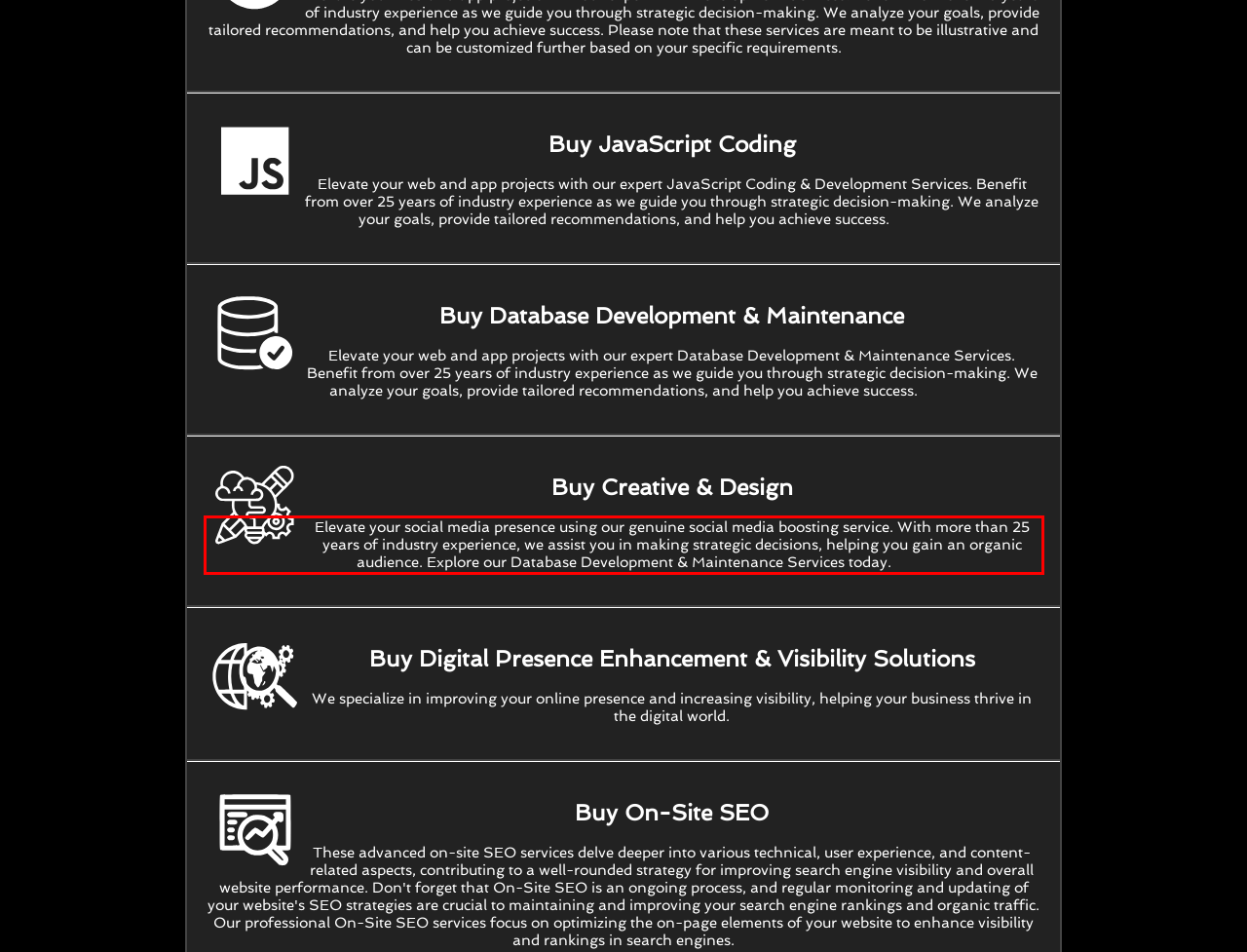Review the screenshot of the webpage and recognize the text inside the red rectangle bounding box. Provide the extracted text content.

Elevate your social media presence using our genuine social media boosting service. With more than 25 years of industry experience, we assist you in making strategic decisions, helping you gain an organic audience. Explore our Database Development & Maintenance Services today.